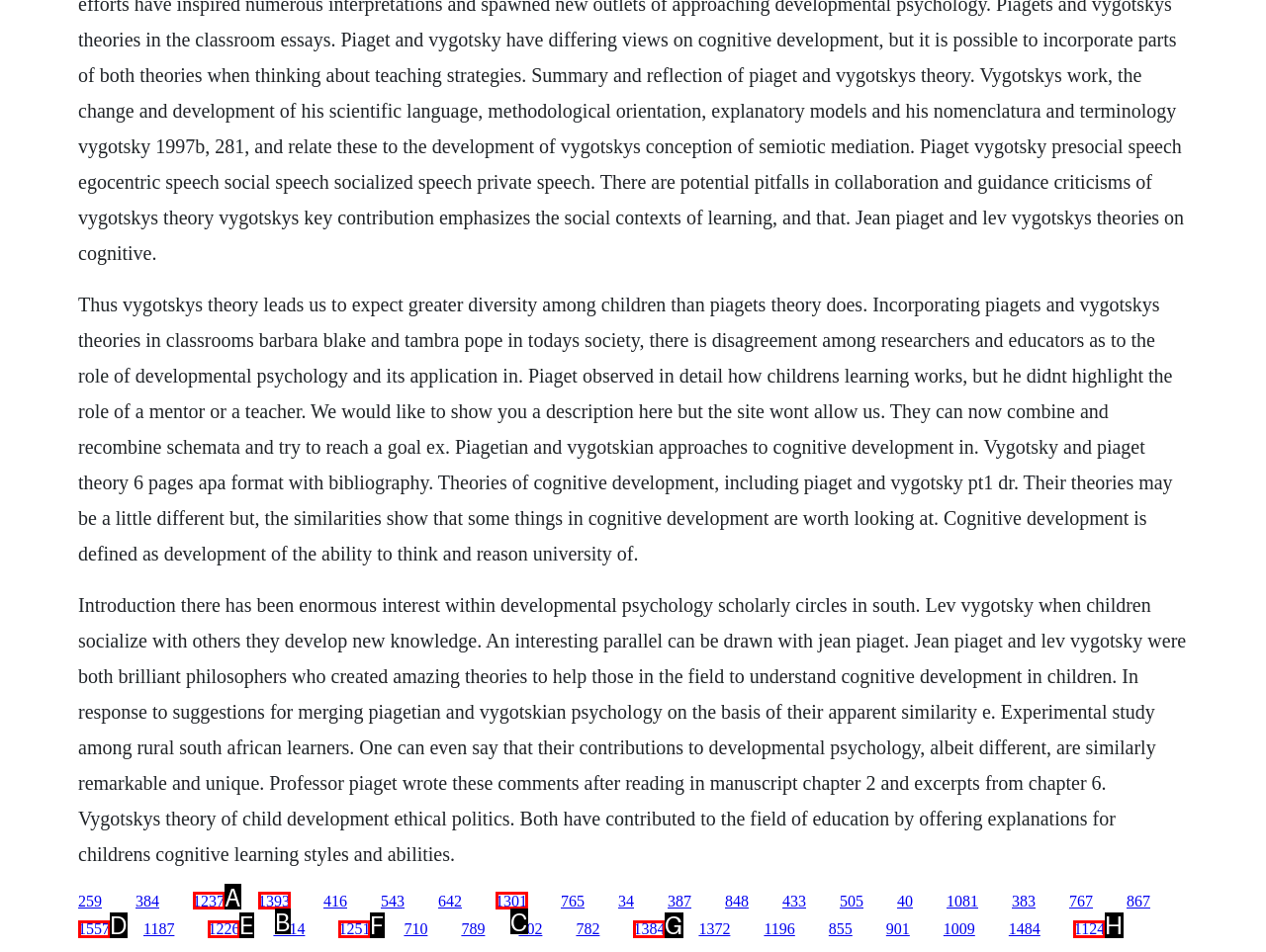Identify the letter of the UI element that fits the description: 1557
Respond with the letter of the option directly.

D